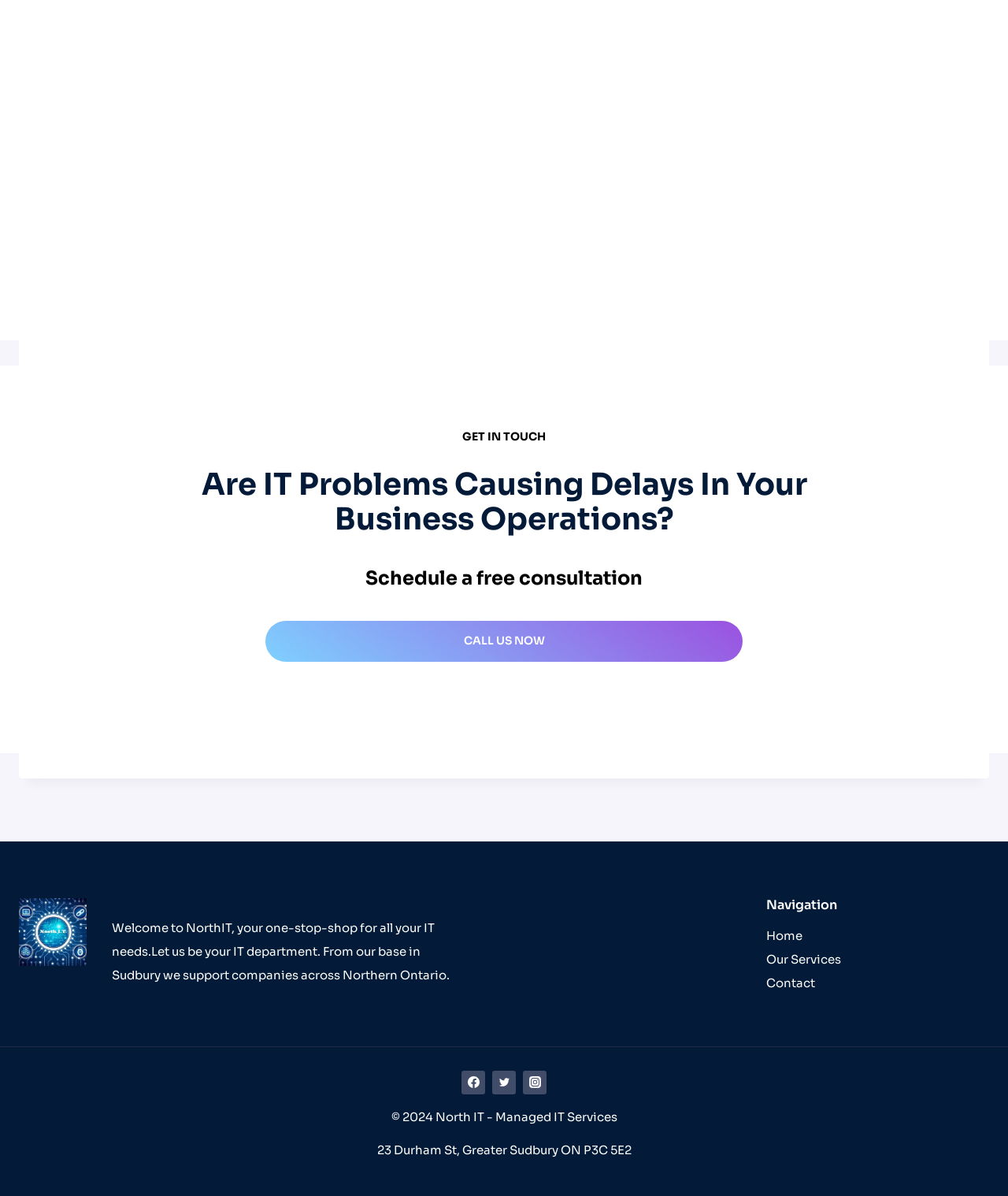Please answer the following question using a single word or phrase: How many social media links are present?

3